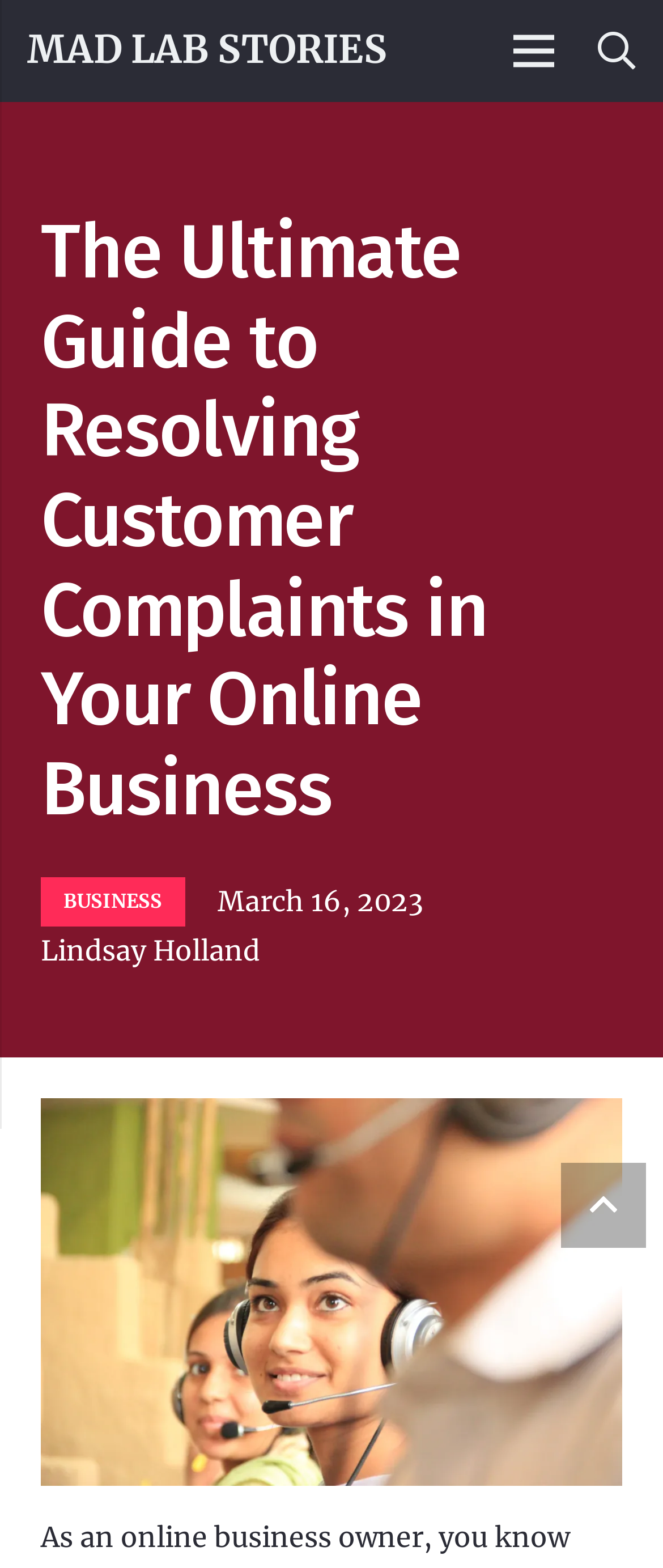Please find the bounding box for the UI element described by: "parent_node: HOME aria-label="Menu"".

[0.741, 0.005, 0.868, 0.06]